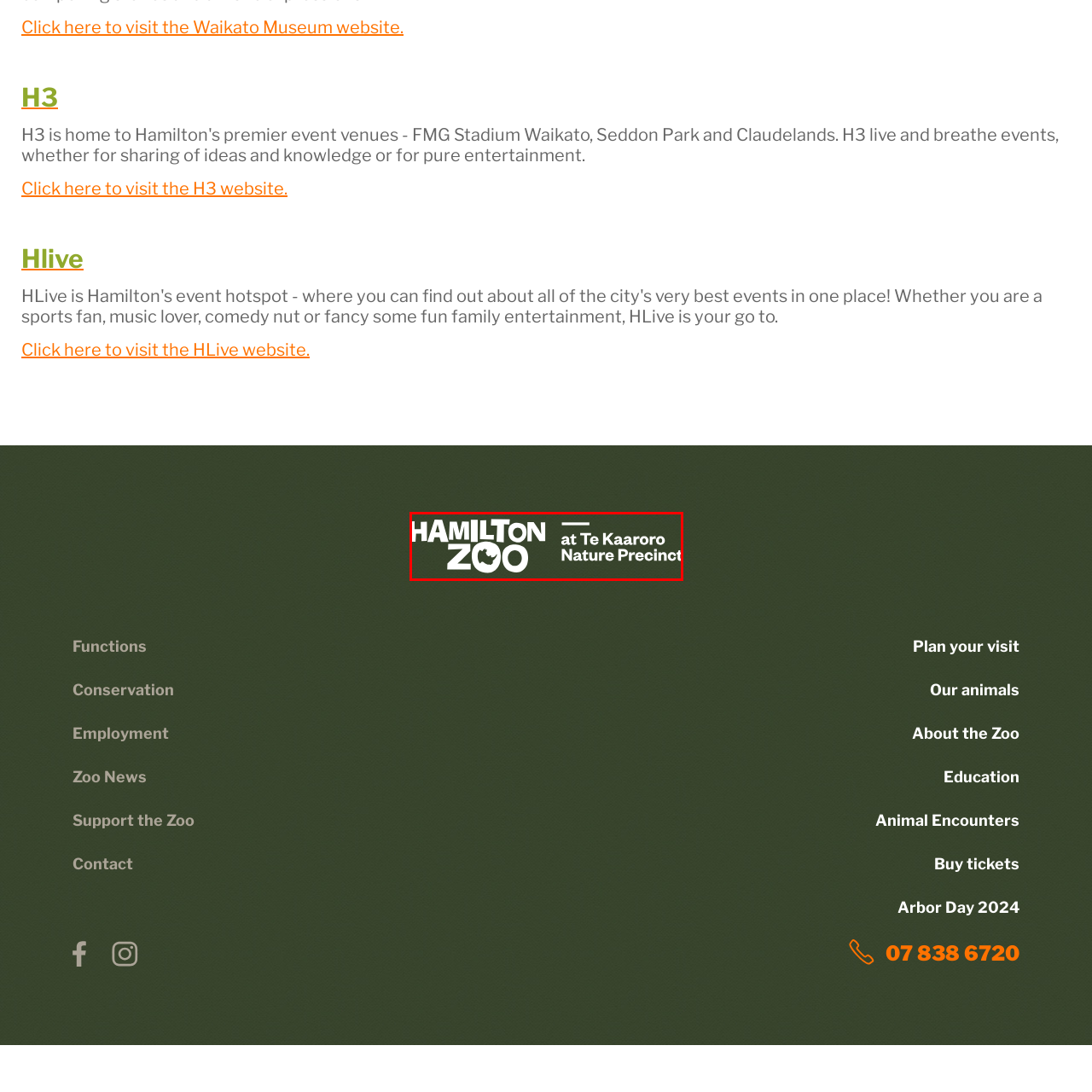Analyze the picture enclosed by the red bounding box and provide a single-word or phrase answer to this question:
What is the location of the Hamilton Zoo?

Te Kaaroro Nature Precinct